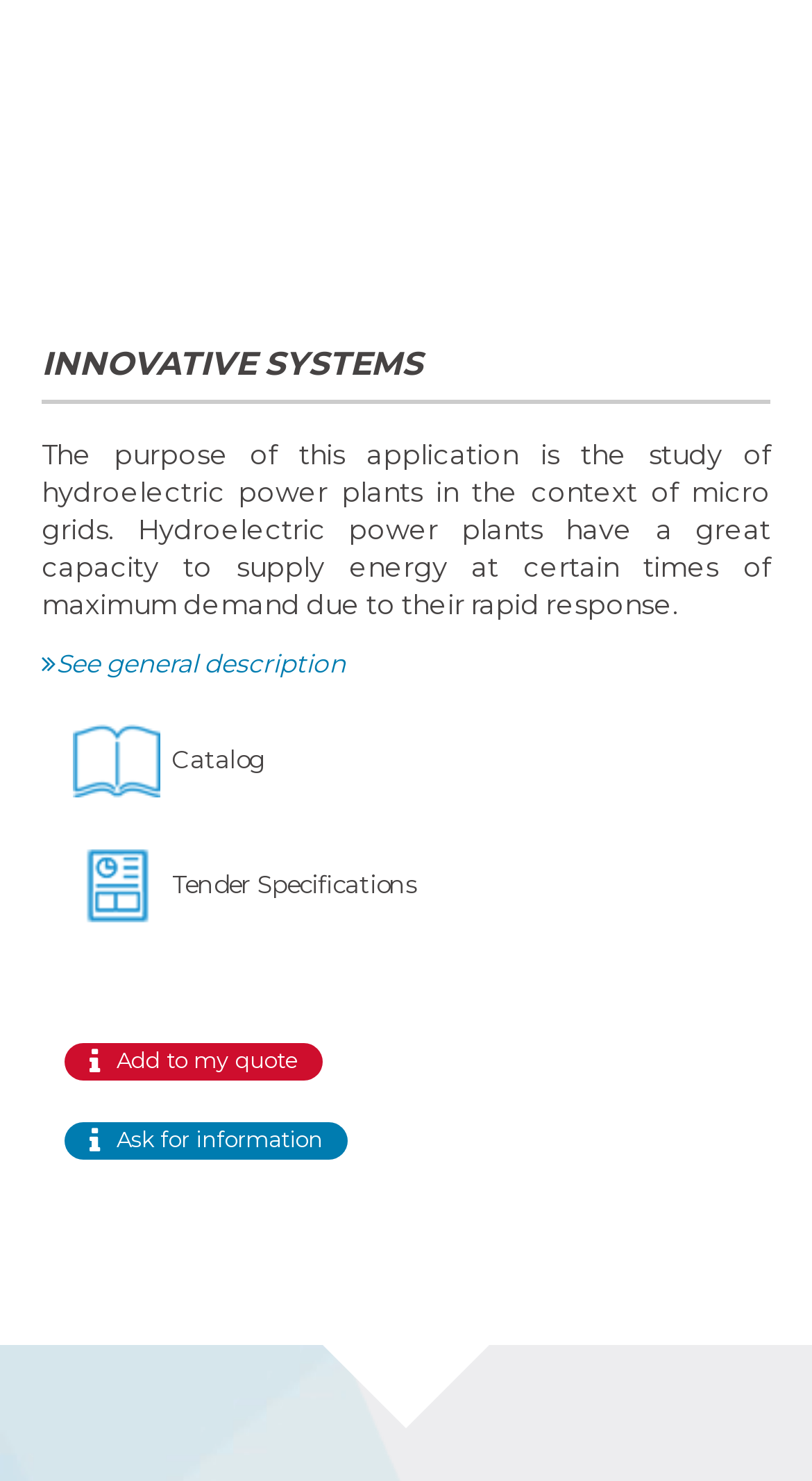Please determine the bounding box coordinates, formatted as (top-left x, top-left y, bottom-right x, bottom-right y), with all values as floating point numbers between 0 and 1. Identify the bounding box of the region described as: Add to my quote

[0.08, 0.704, 0.398, 0.73]